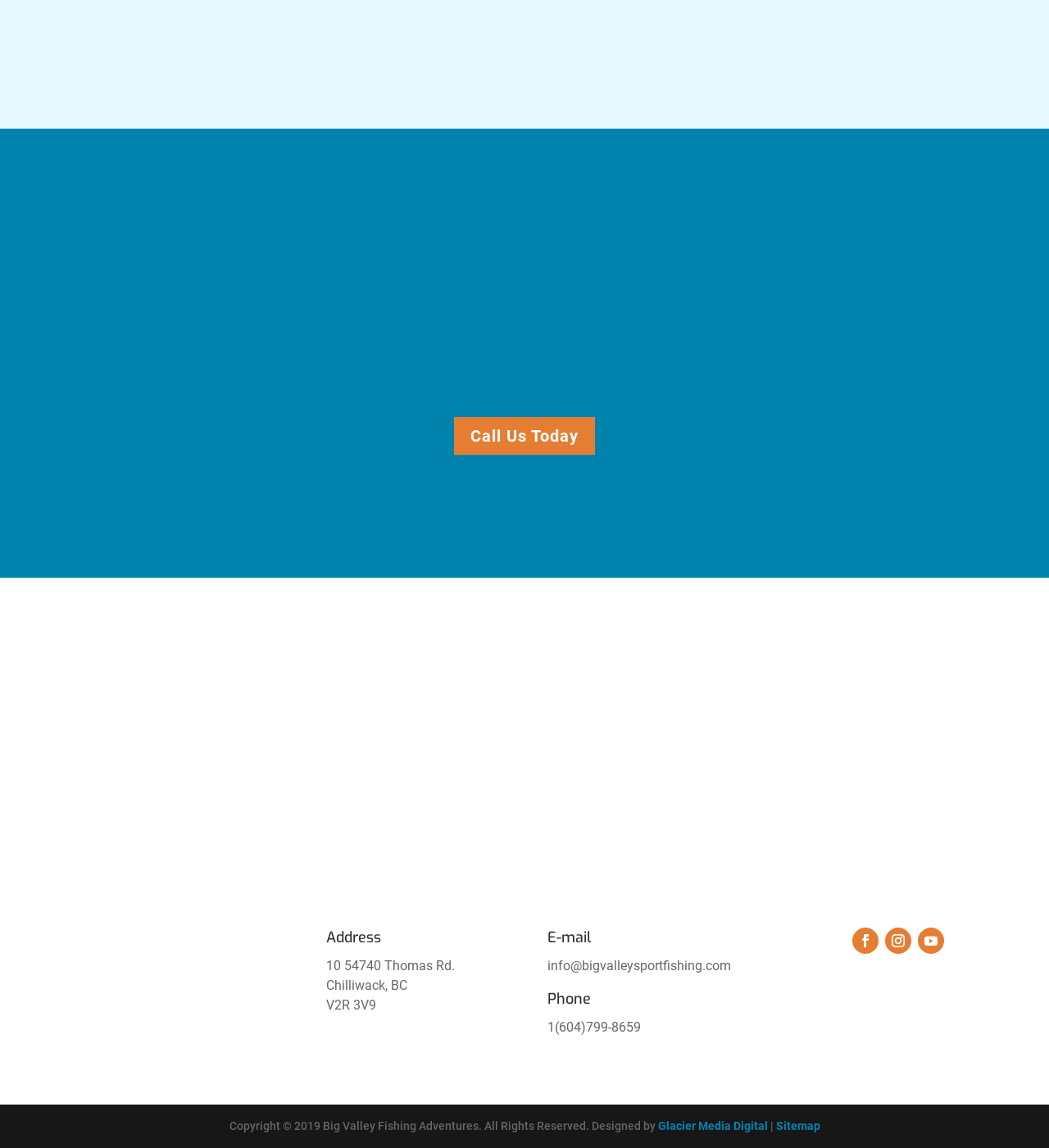Answer in one word or a short phrase: 
What type of fishing is featured?

Salmon and Sturgeon fishing